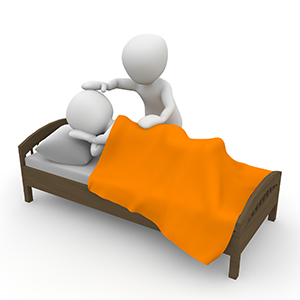Generate a descriptive account of all visible items and actions in the image.

The image depicts two cartoon-like figures in a comforting scene. One figure, a caregiver, is gently placing a hand on the head of another figure, who is lying in a bed, covered with an orange blanket. This tender interaction illustrates a moment of care and compassion, aligning well with the theme of mercy highlighted in the surrounding text. The imagery evokes feelings of kindness and support, emphasizing the nurturing aspect of the gift of mercy, where empathy and tender-heartedness play crucial roles, particularly in the context of parenting children with this innate sensitivity.